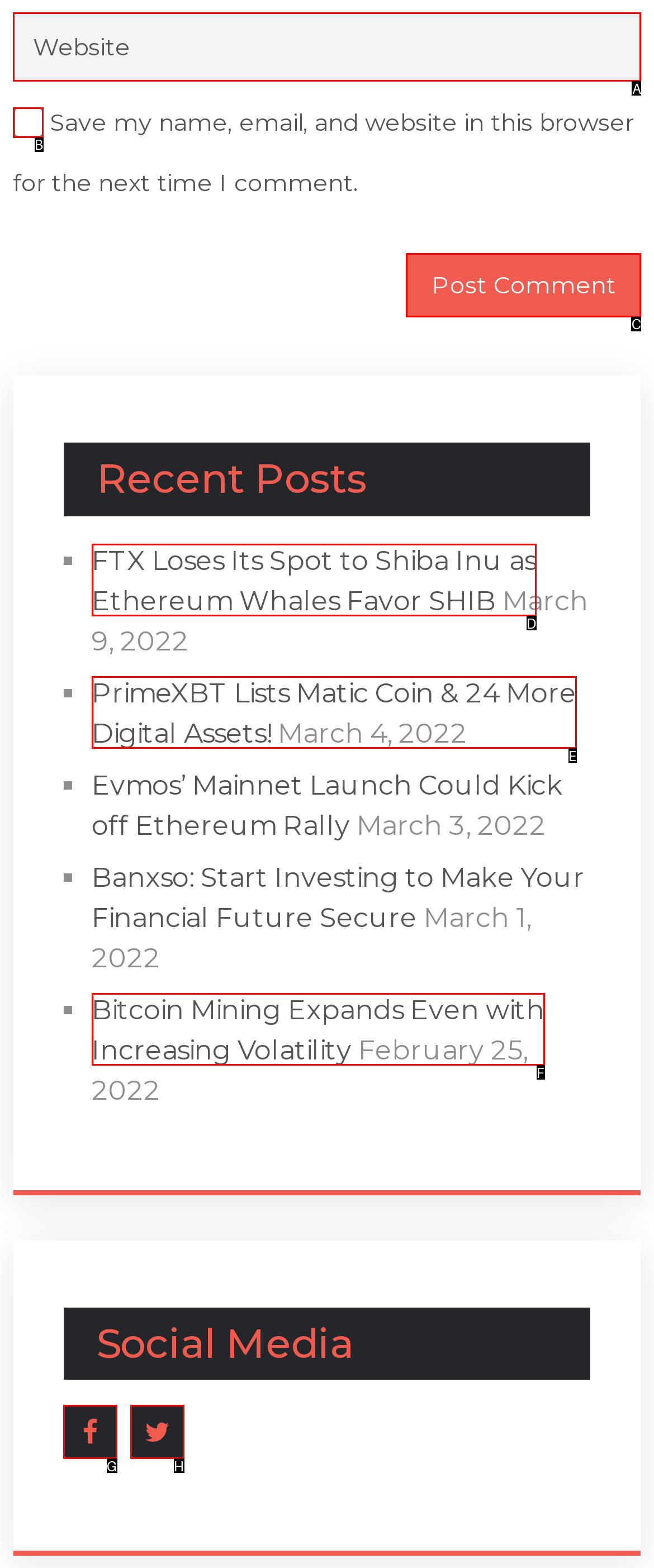Which lettered option should be clicked to achieve the task: Enter website? Choose from the given choices.

A